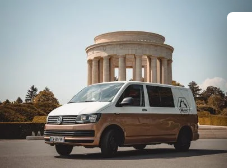Please give a one-word or short phrase response to the following question: 
How many passengers can the van accommodate?

4